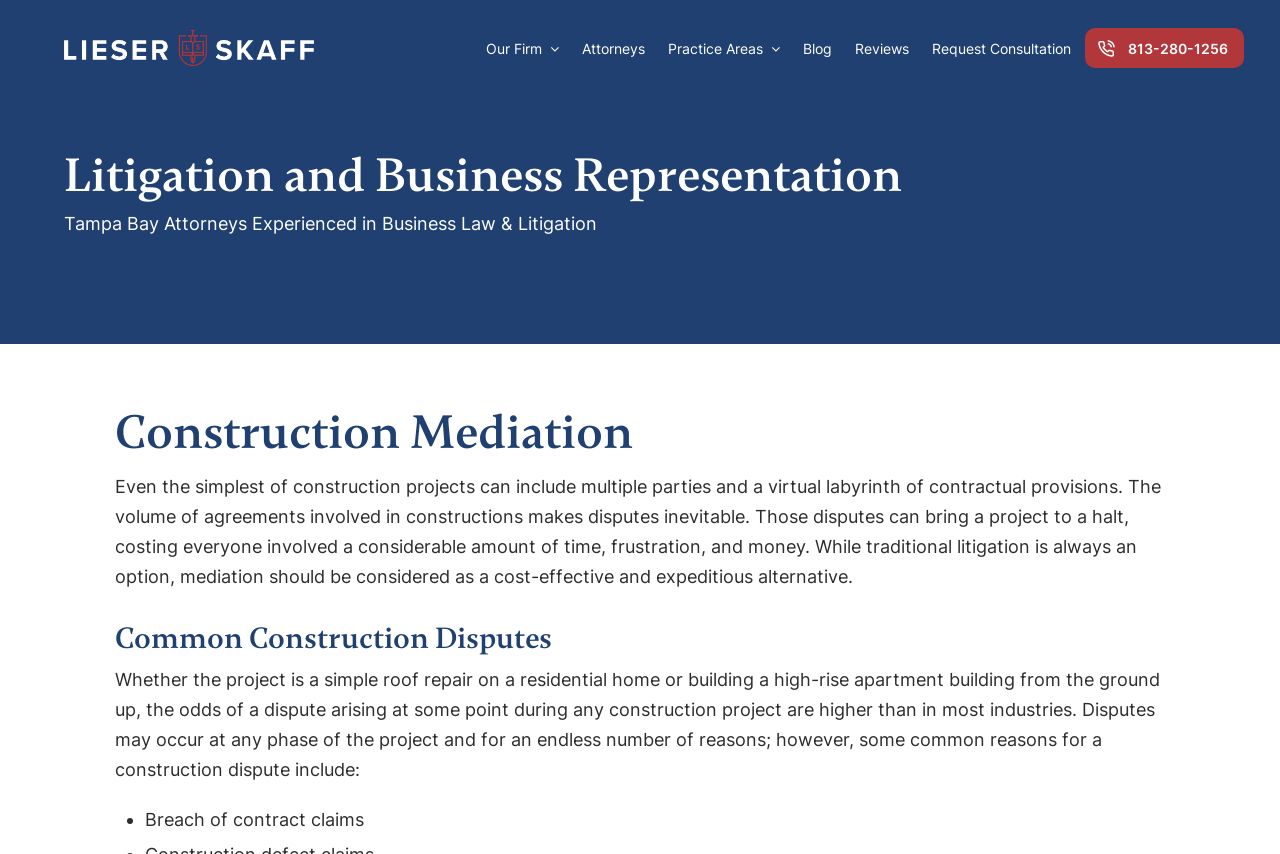Locate the bounding box of the UI element based on this description: "name="phone" placeholder="Phone"". Provide four float numbers between 0 and 1 as [left, top, right, bottom].

None